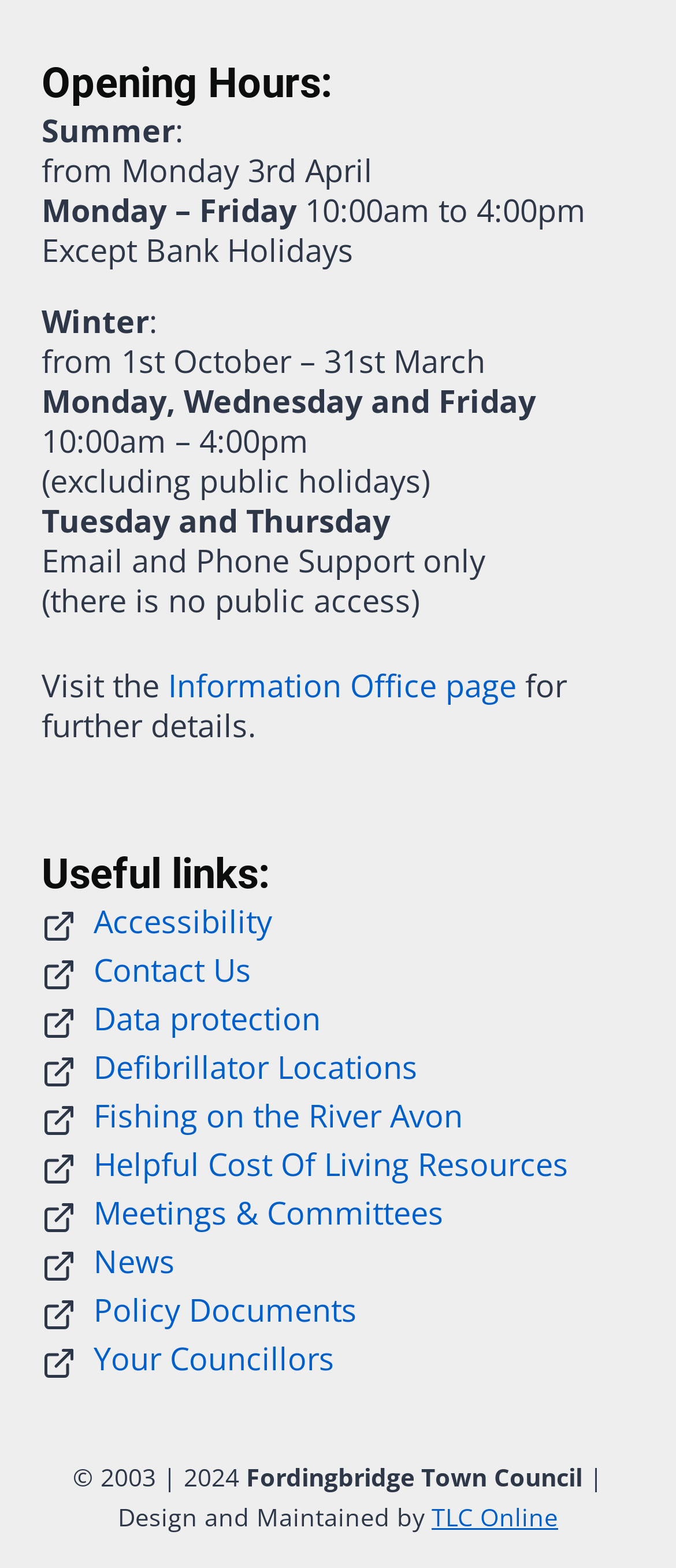Find the bounding box coordinates of the area that needs to be clicked in order to achieve the following instruction: "View Information Office page". The coordinates should be specified as four float numbers between 0 and 1, i.e., [left, top, right, bottom].

[0.249, 0.424, 0.764, 0.45]